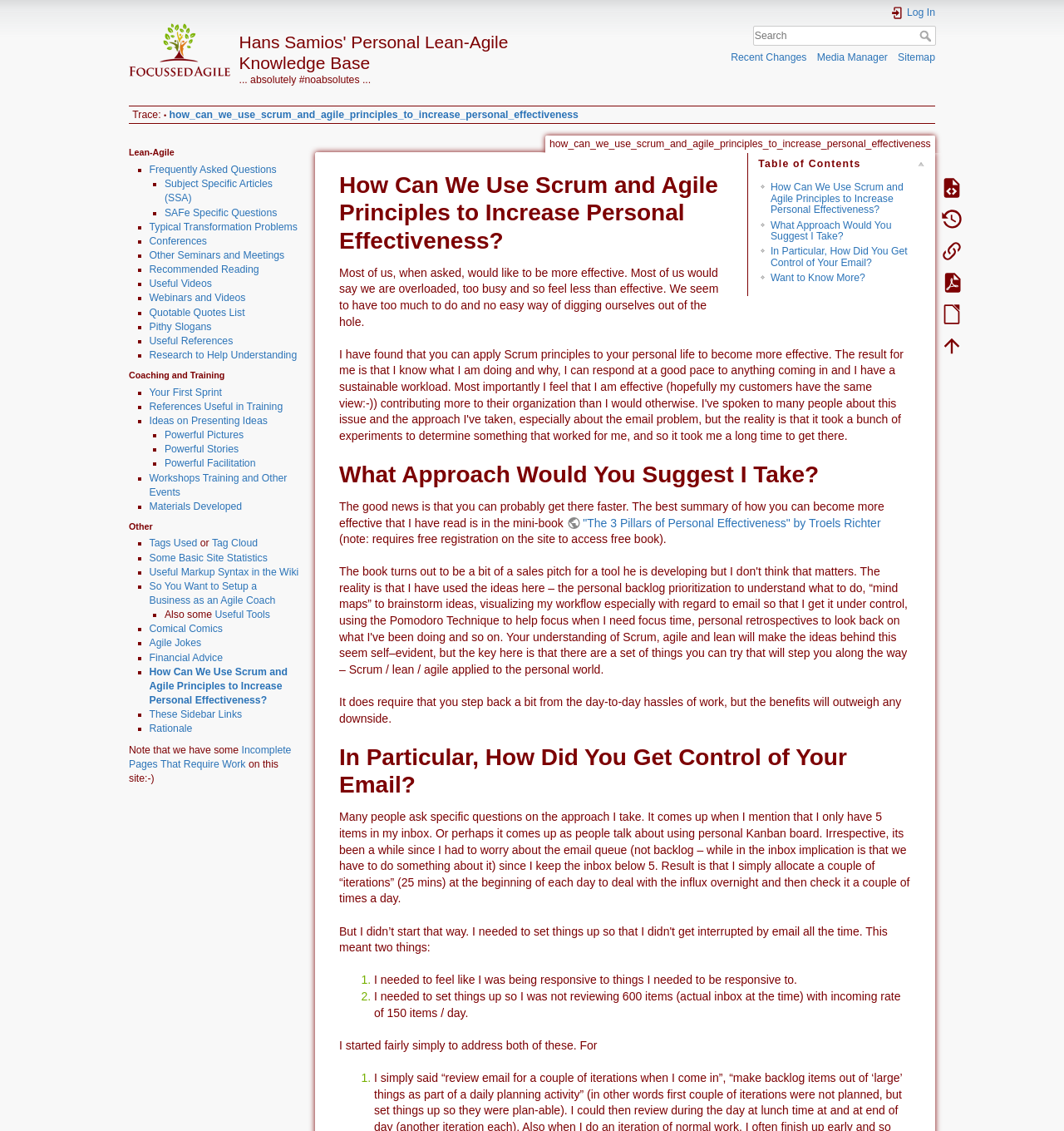Locate the bounding box coordinates of the element to click to perform the following action: 'go to media manager'. The coordinates should be given as four float values between 0 and 1, in the form of [left, top, right, bottom].

[0.768, 0.046, 0.834, 0.056]